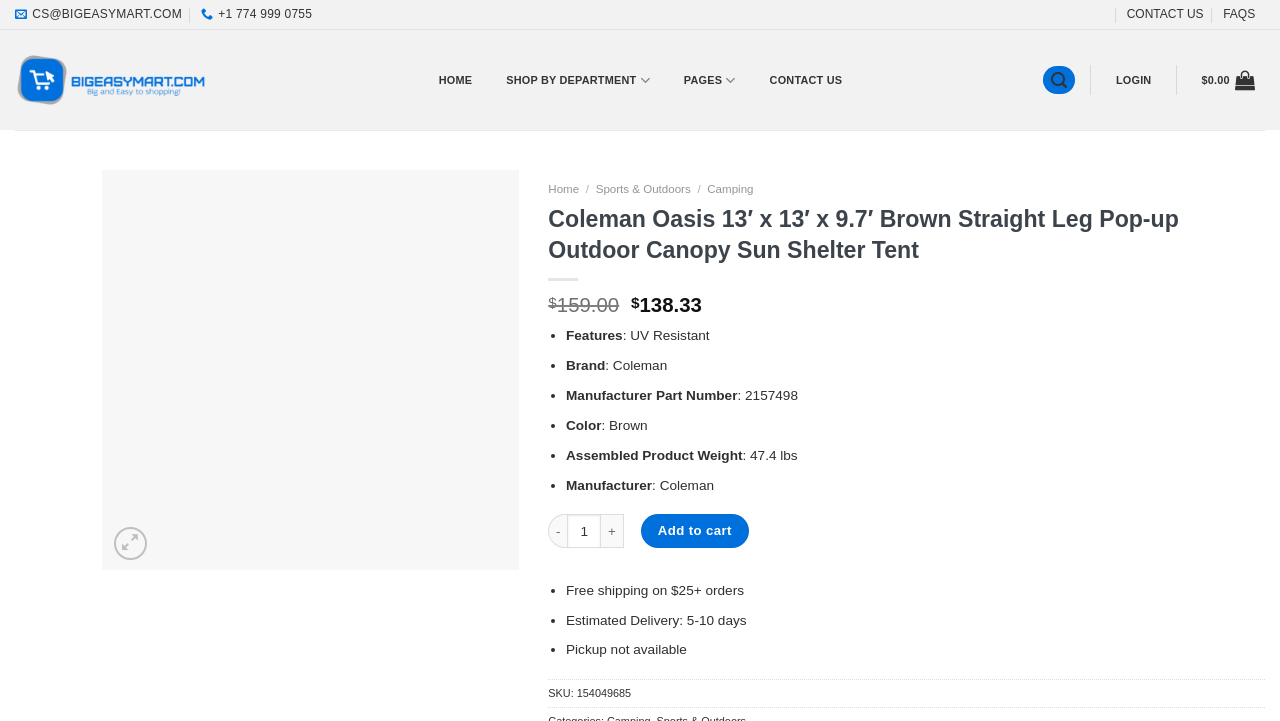What is the assembled product weight?
Please provide a comprehensive answer based on the details in the screenshot.

I found the assembled product weight by looking at the list of product features on the webpage. One of the features is 'Assembled Product Weight: 47.4 lbs'.